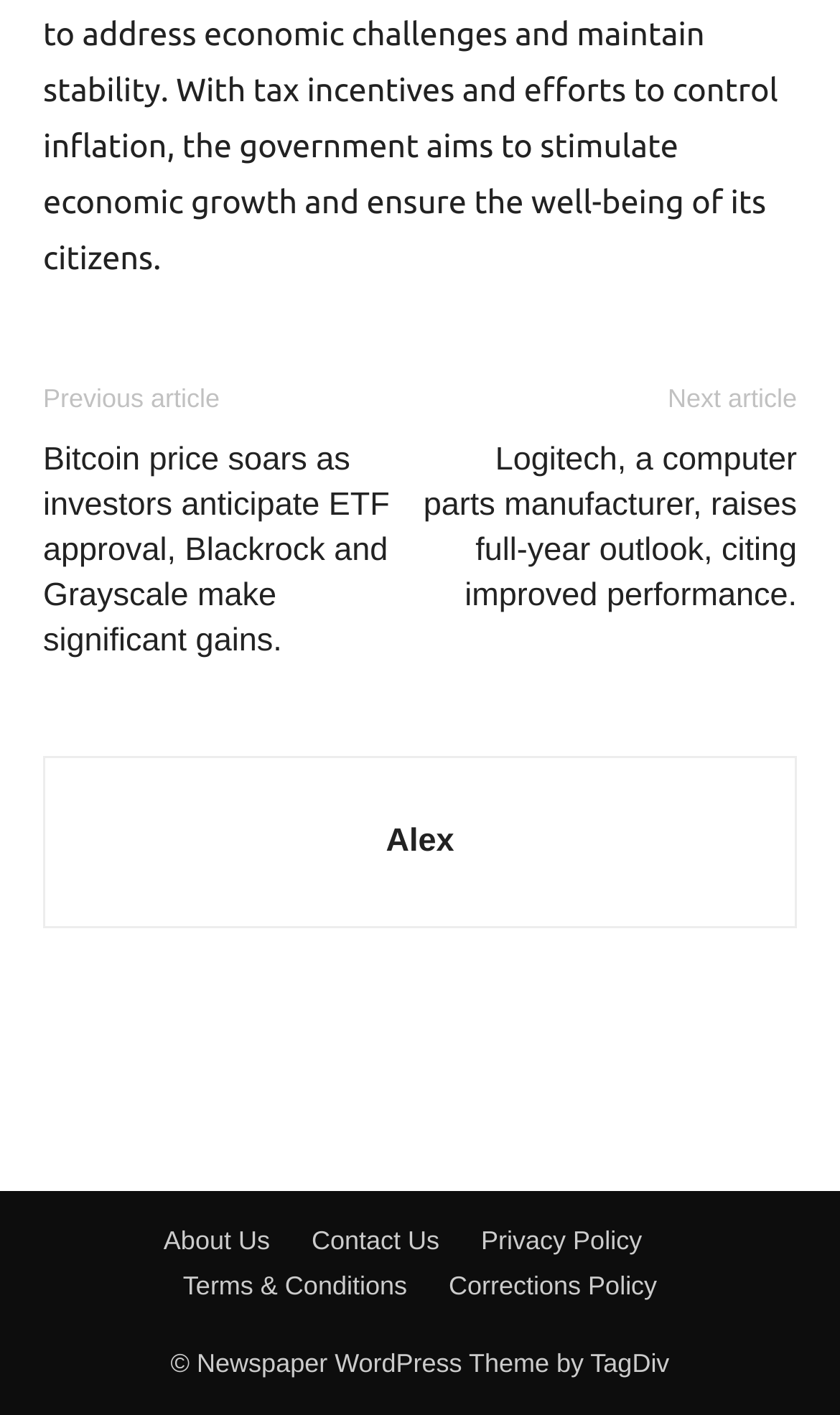What is the last link in the footer?
Please look at the screenshot and answer using one word or phrase.

Alex